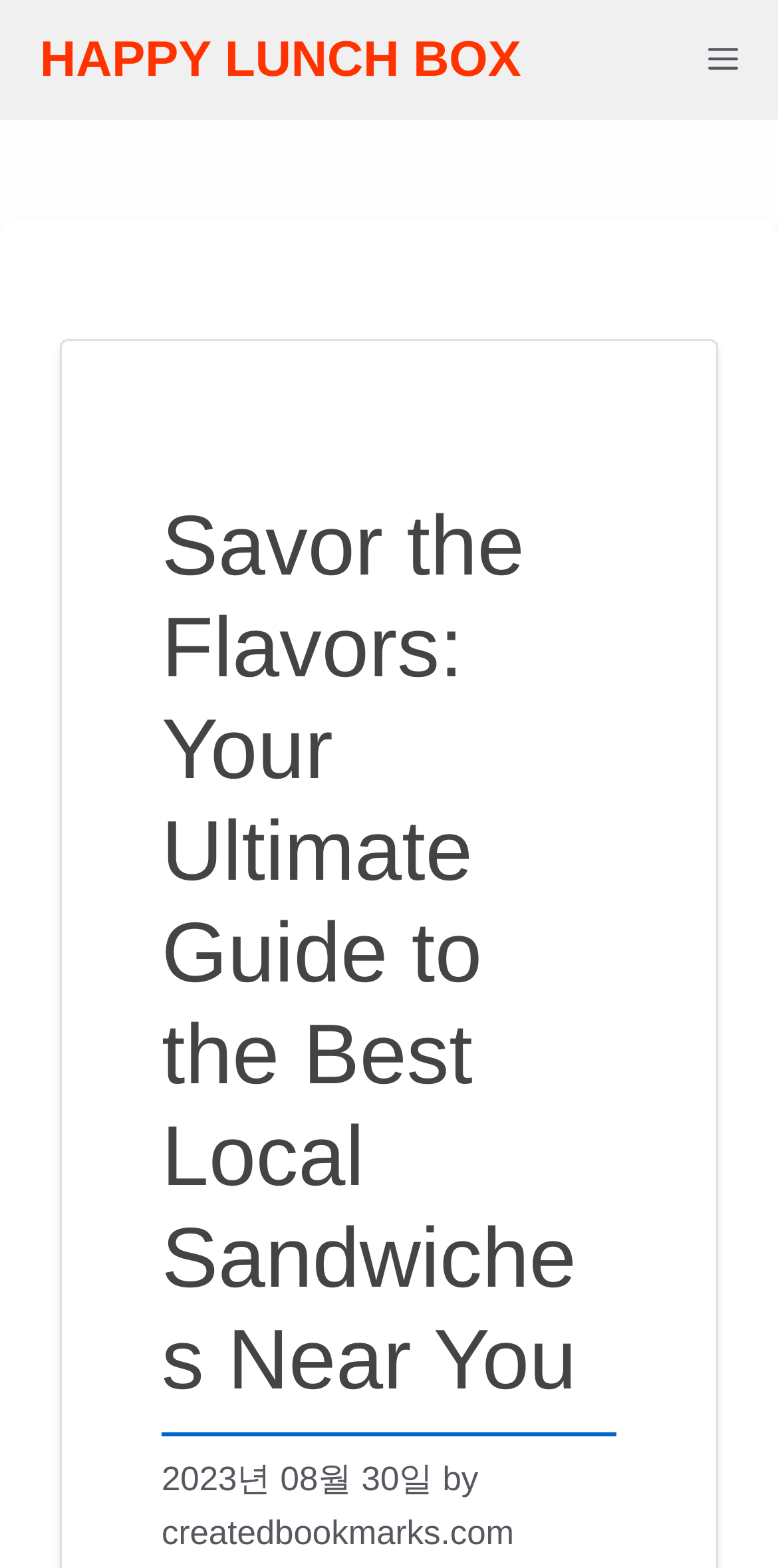Provide a one-word or short-phrase answer to the question:
What is the vertical position of the navigation element relative to the HeaderAsNonLandmark element?

above